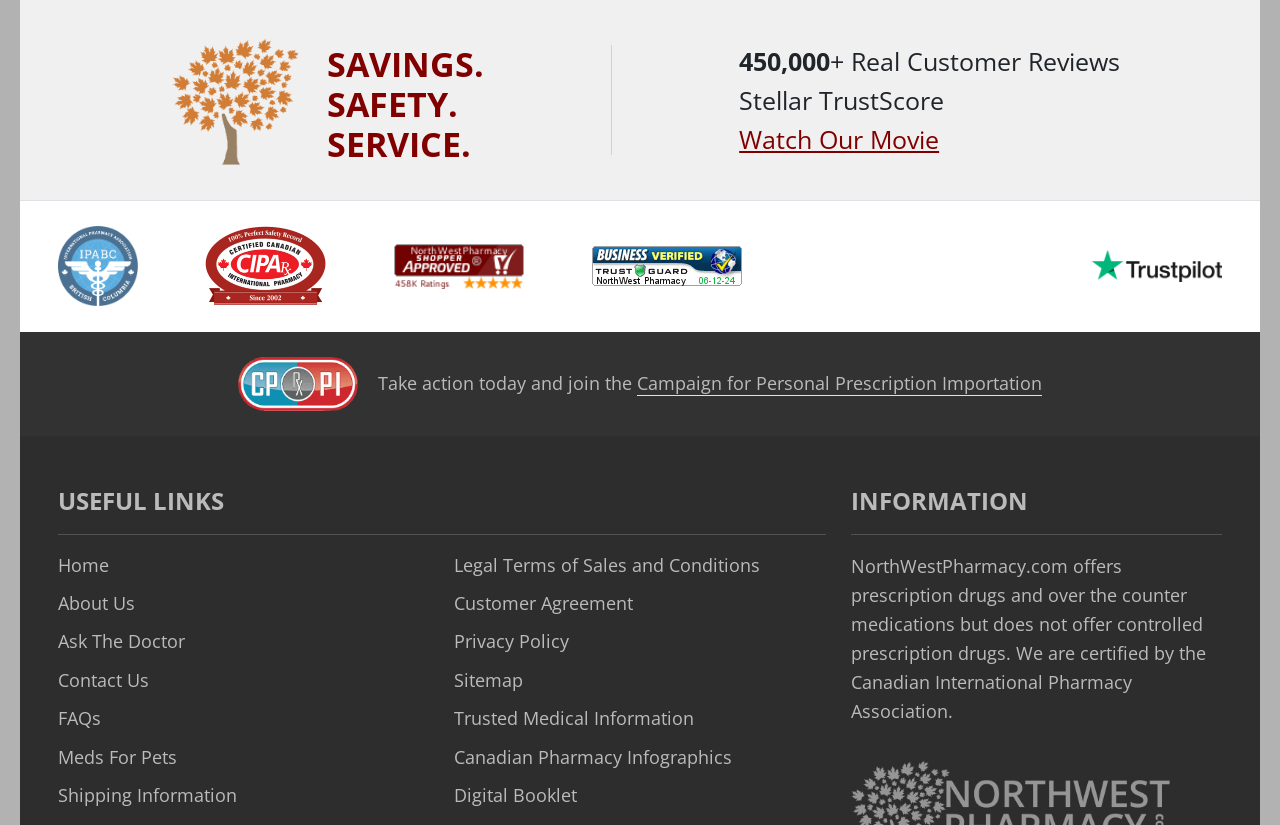Please identify the bounding box coordinates of the element's region that I should click in order to complete the following instruction: "Click the 'Contact Sales' link". The bounding box coordinates consist of four float numbers between 0 and 1, i.e., [left, top, right, bottom].

None